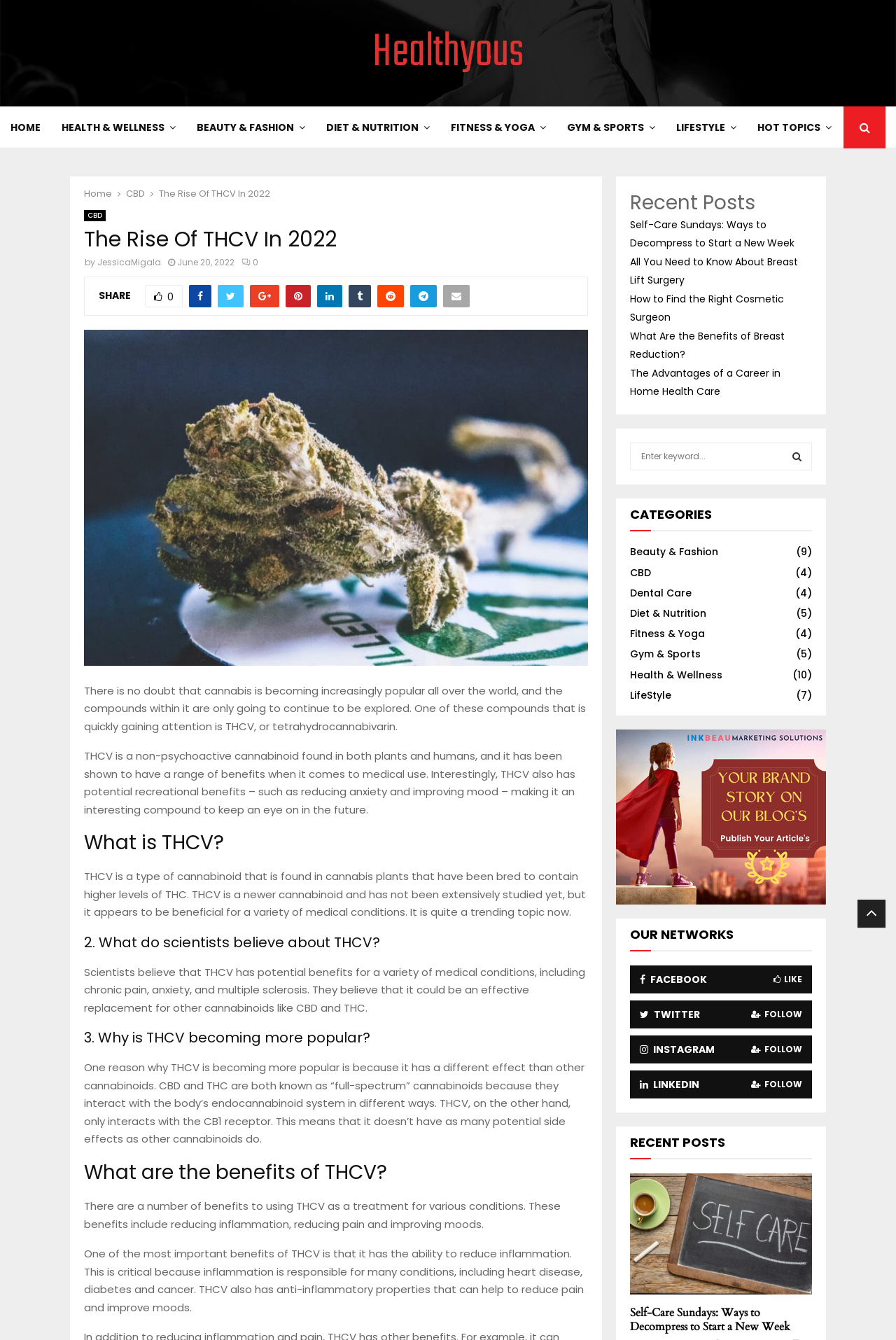Locate the bounding box coordinates of the region to be clicked to comply with the following instruction: "Read the article about The Rise Of THCV In 2022". The coordinates must be four float numbers between 0 and 1, in the form [left, top, right, bottom].

[0.177, 0.139, 0.302, 0.149]